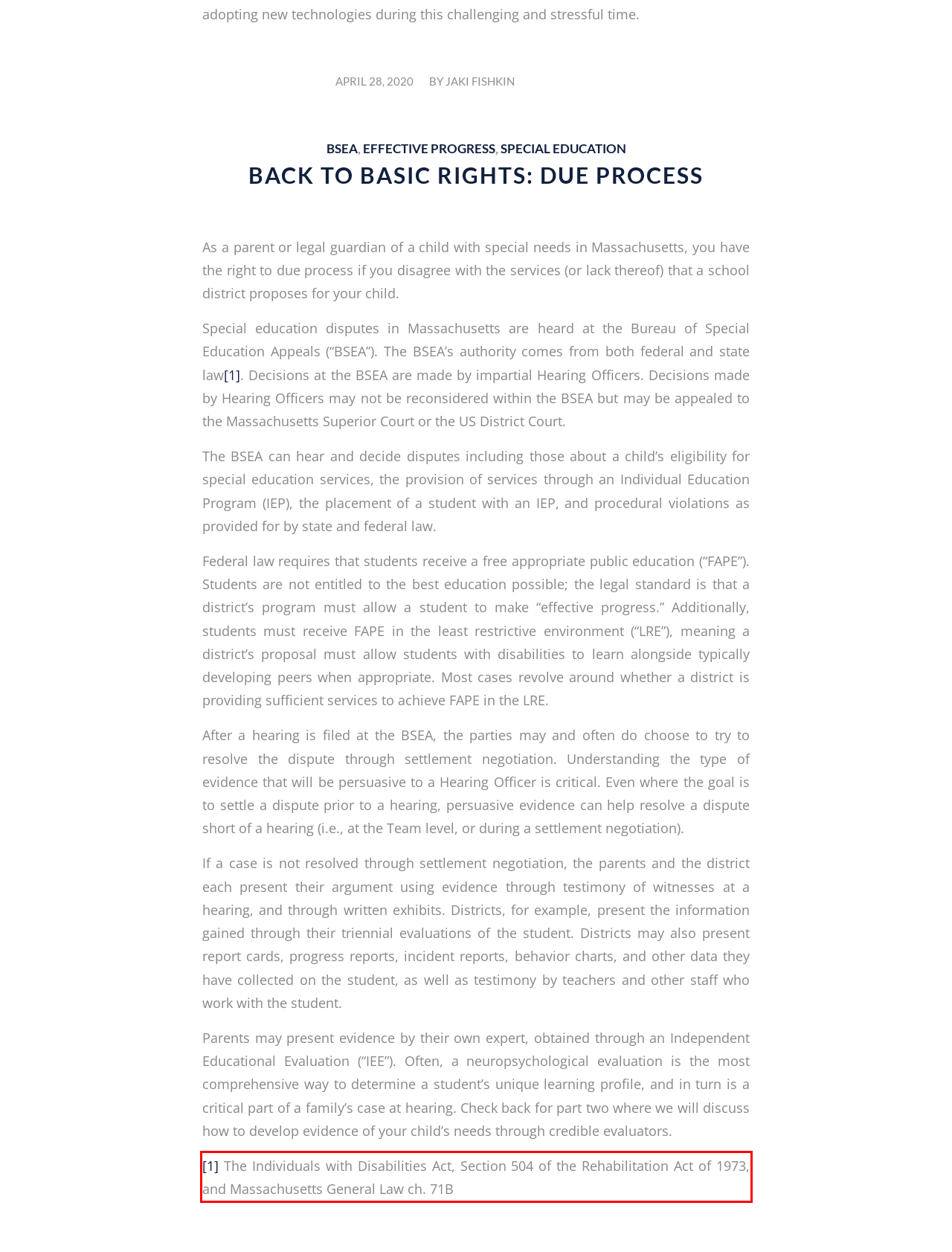Please examine the webpage screenshot and extract the text within the red bounding box using OCR.

[1] The Individuals with Disabilities Act, Section 504 of the Rehabilitation Act of 1973, and Massachusetts General Law ch. 71B